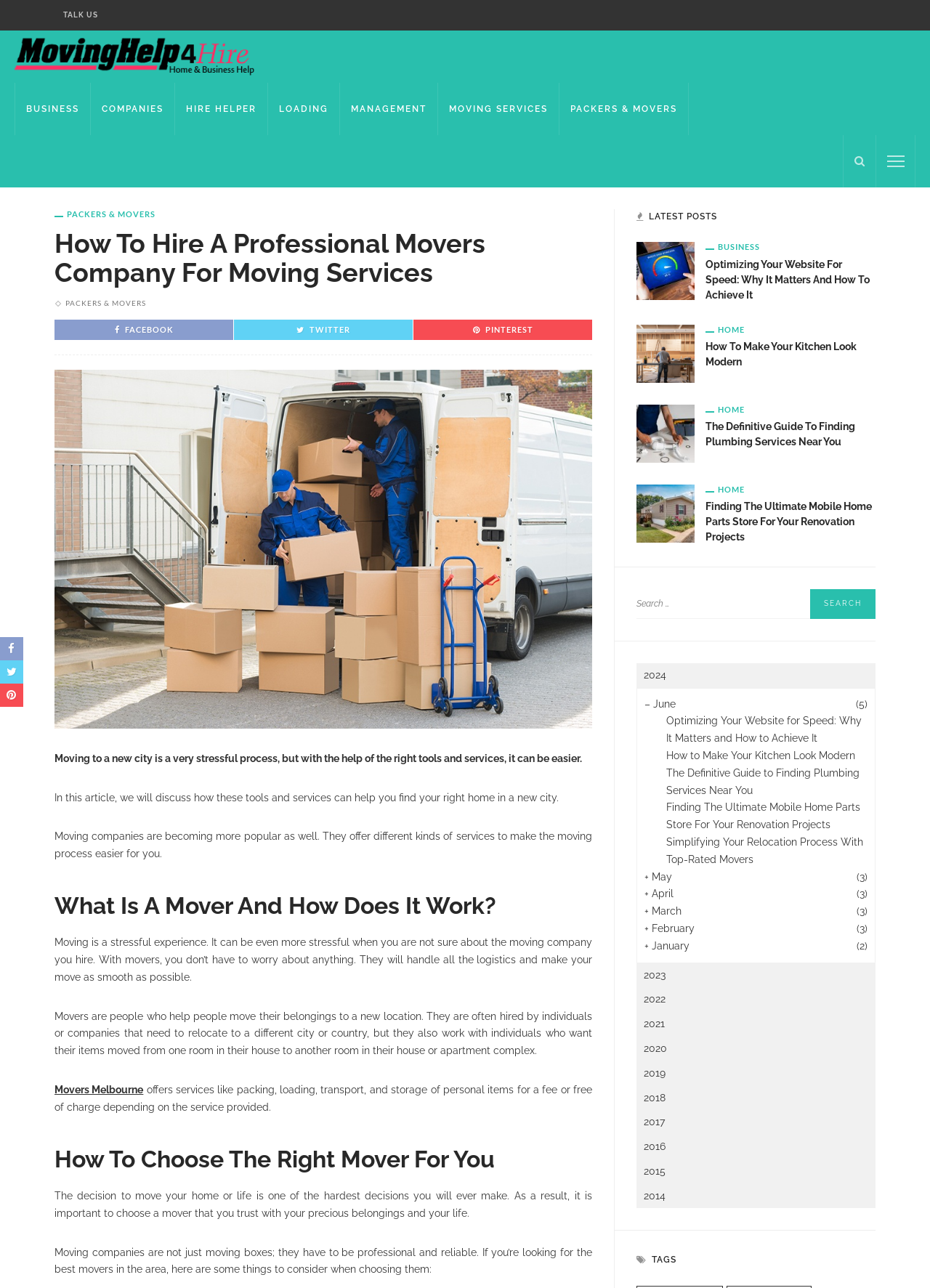Kindly determine the bounding box coordinates for the area that needs to be clicked to execute this instruction: "Search for something".

[0.684, 0.457, 0.941, 0.48]